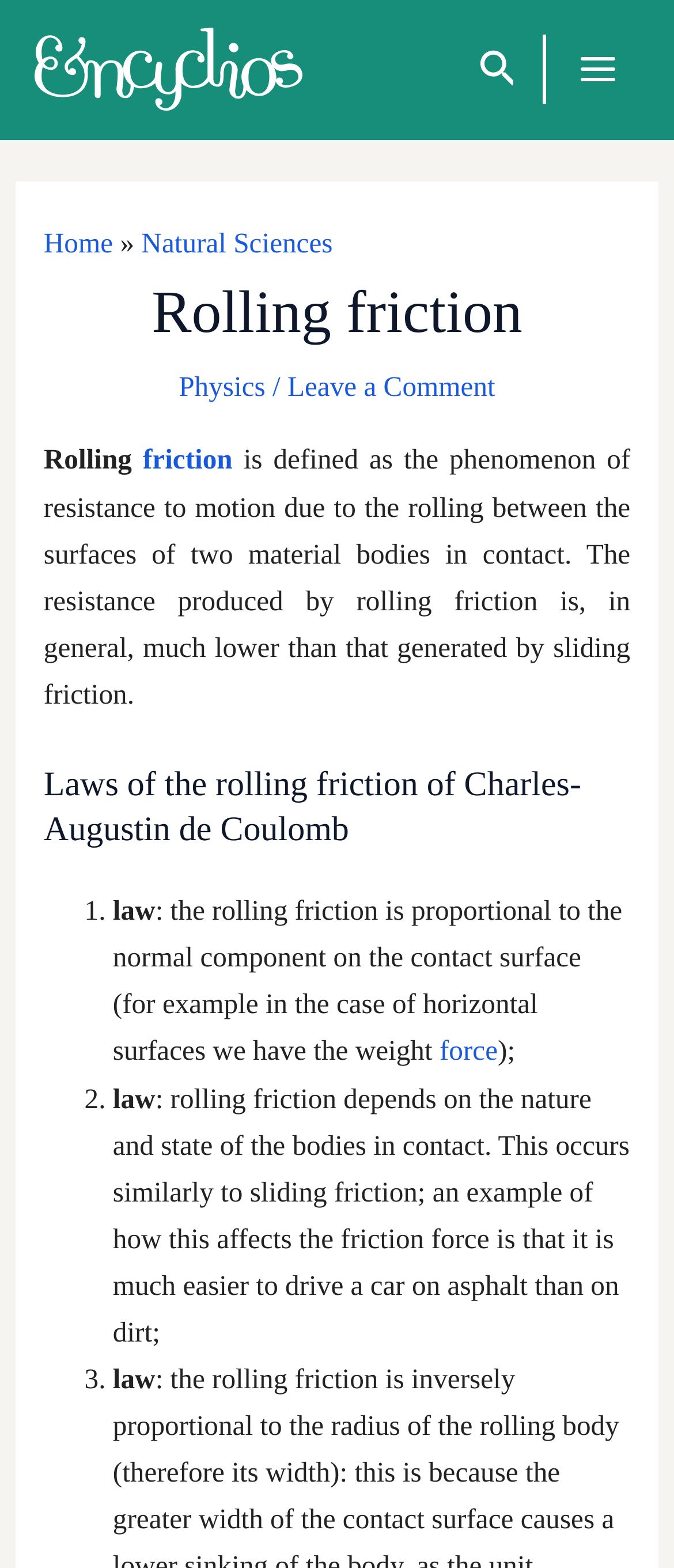What is the purpose of the 'Leave a Comment' link?
Provide an in-depth answer to the question, covering all aspects.

The purpose of the 'Leave a Comment' link is to allow users to leave a comment or provide feedback on the webpage, which is a common feature on websites that provide information or articles.